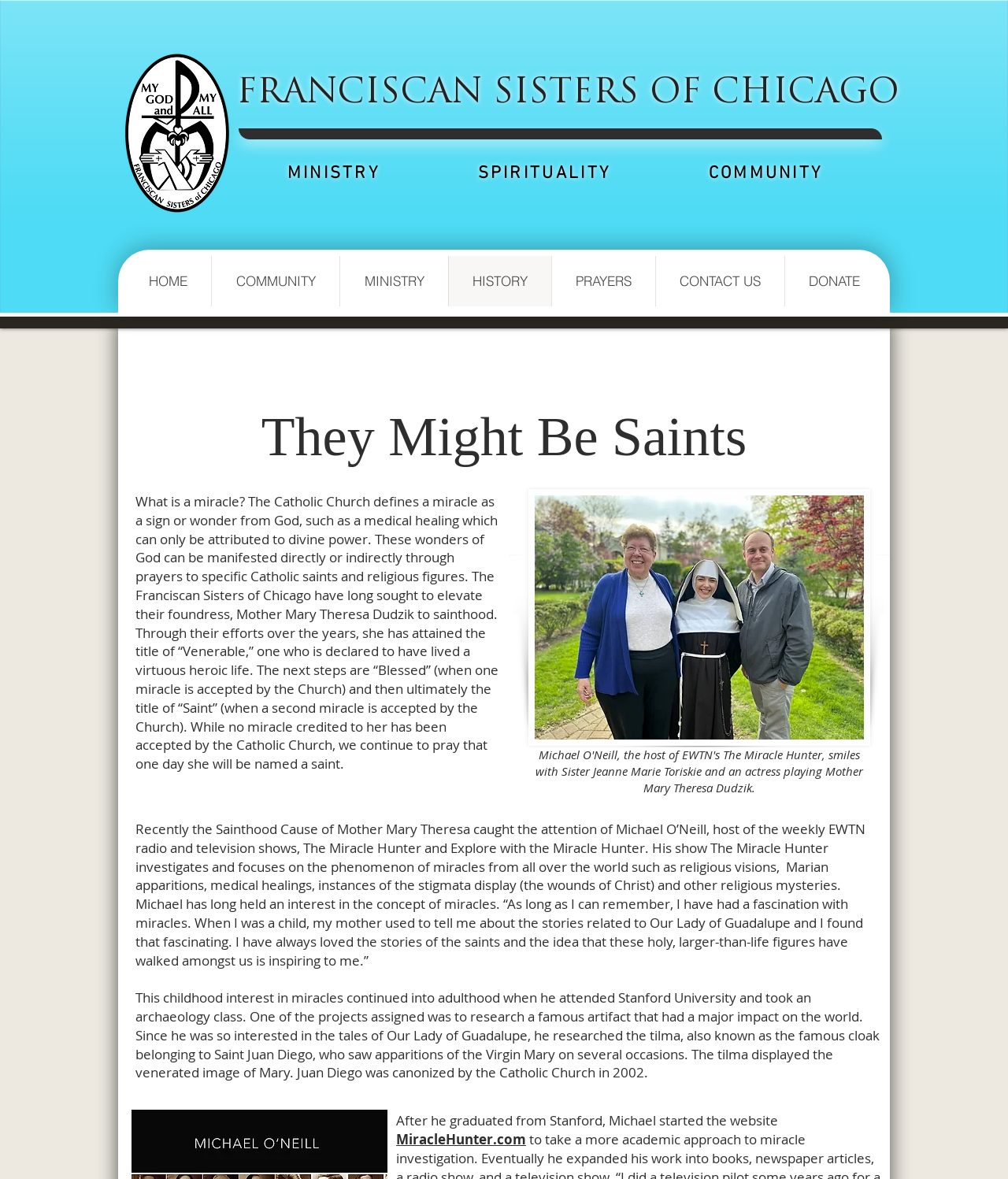Use a single word or phrase to answer the following:
What is the name of the host of the EWTN radio and television shows?

Michael O'Neill